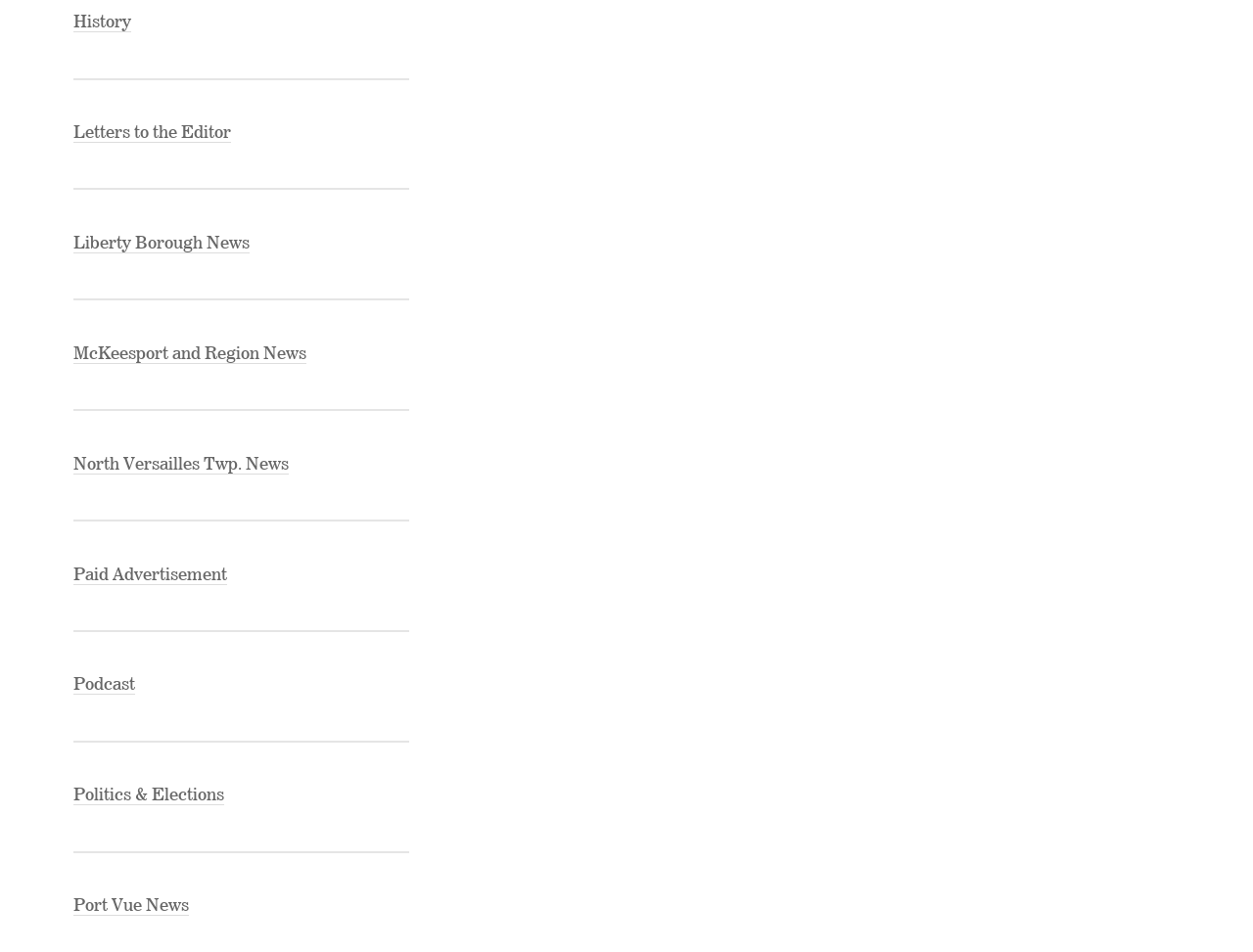Determine the bounding box coordinates of the UI element that matches the following description: "Liberty Borough News". The coordinates should be four float numbers between 0 and 1 in the format [left, top, right, bottom].

[0.058, 0.247, 0.199, 0.266]